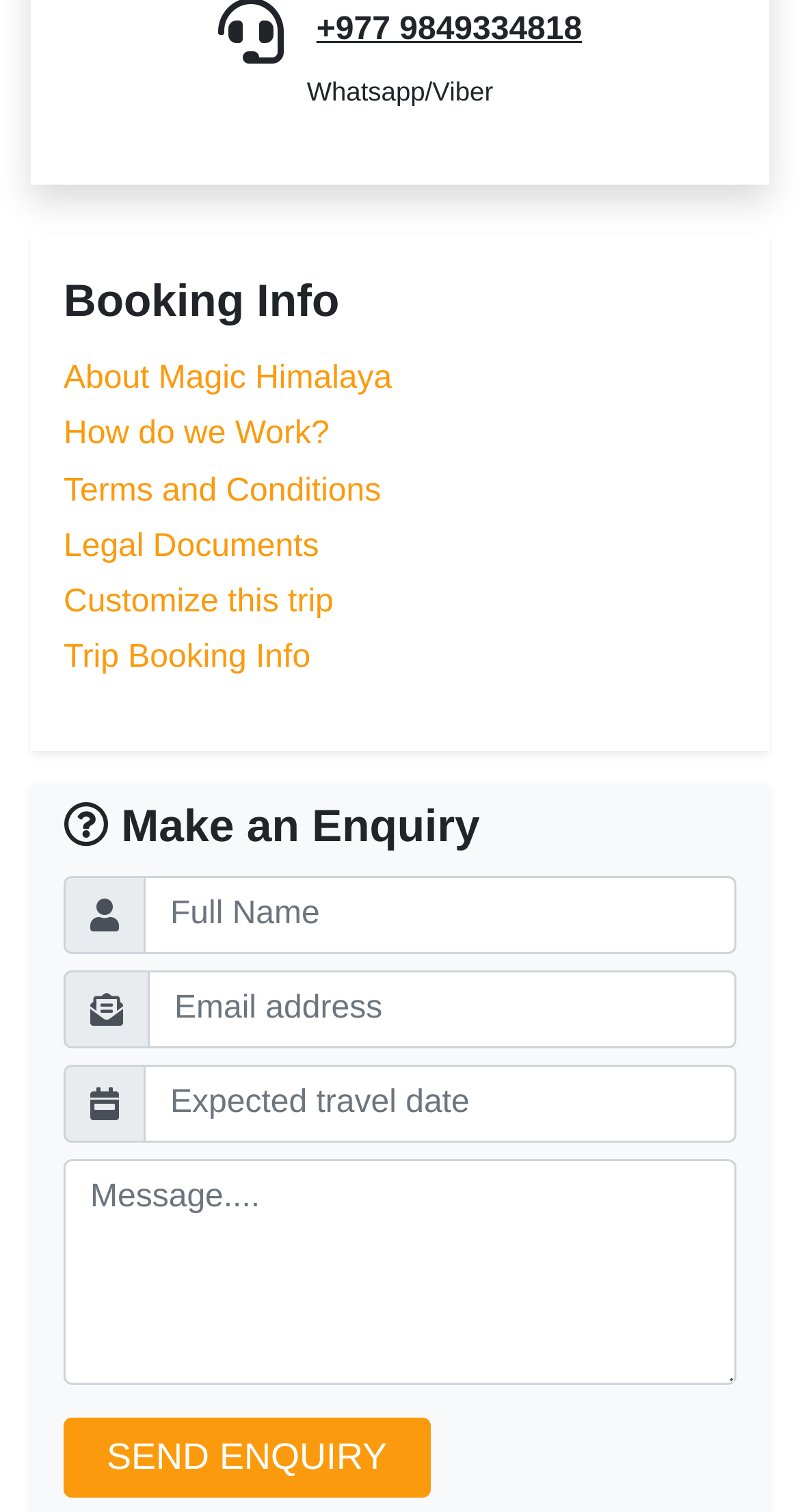What is the phone number provided?
Look at the webpage screenshot and answer the question with a detailed explanation.

The phone number is provided at the top of the webpage, which is +977 9849334818, and it's likely for customers to contact the company for inquiries or bookings.